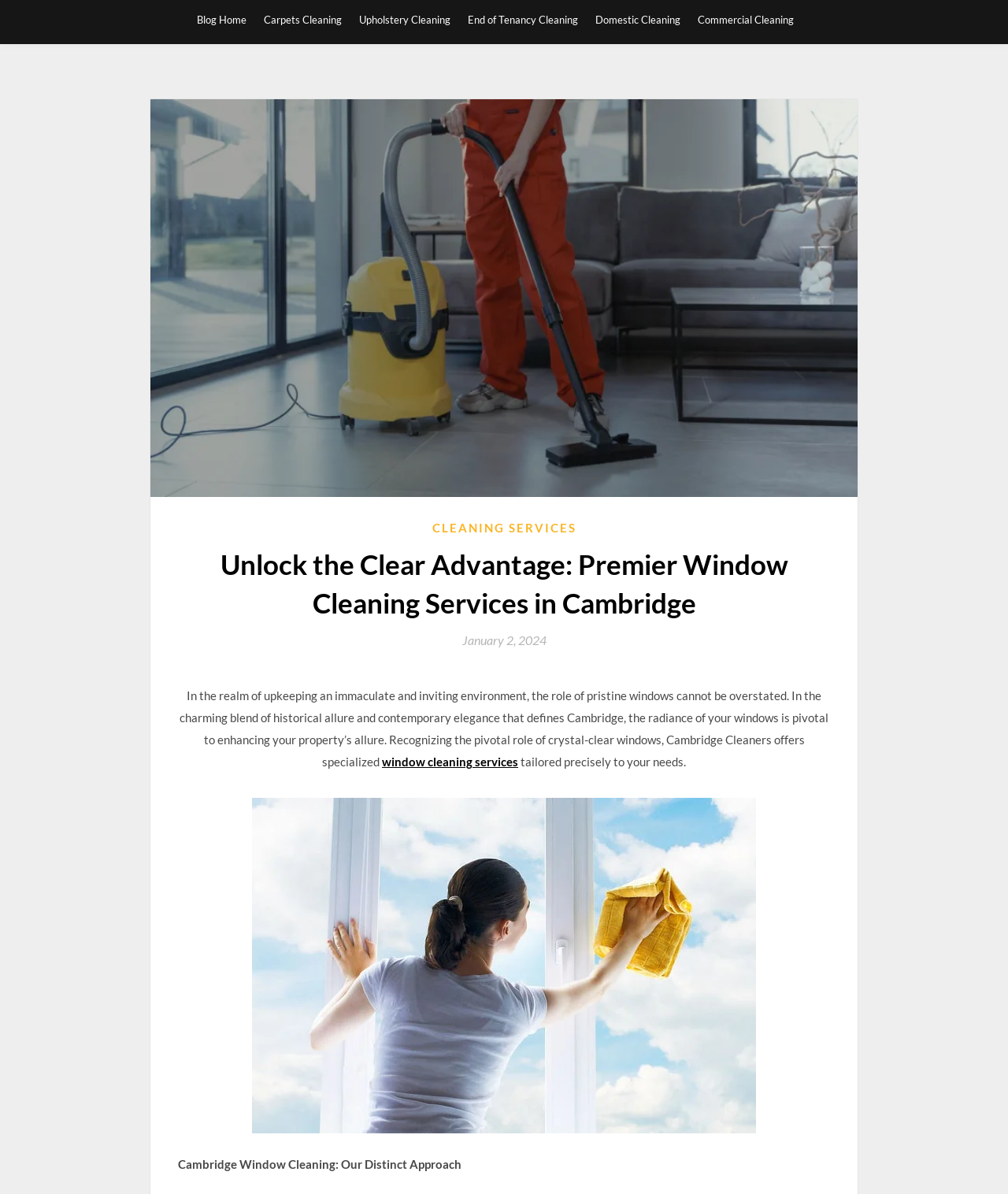Please identify the bounding box coordinates for the region that you need to click to follow this instruction: "view the image of window cleaning services".

[0.25, 0.668, 0.75, 0.949]